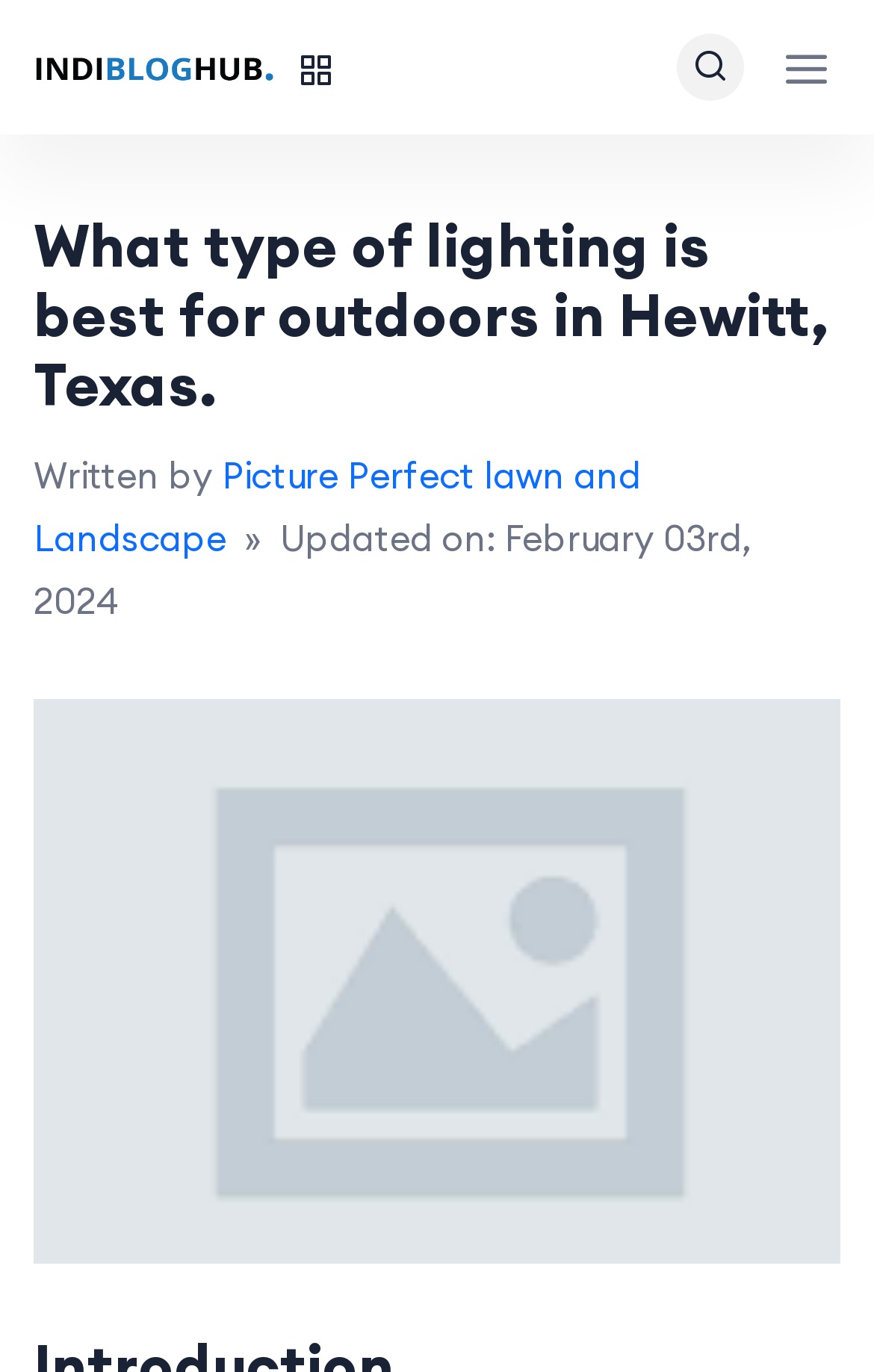With reference to the screenshot, provide a detailed response to the question below:
What is the logo of the website?

The logo of the website can be found in the image description 'IndiBlogHub Logo' which suggests that the logo of the website is IndiBlogHub Logo.